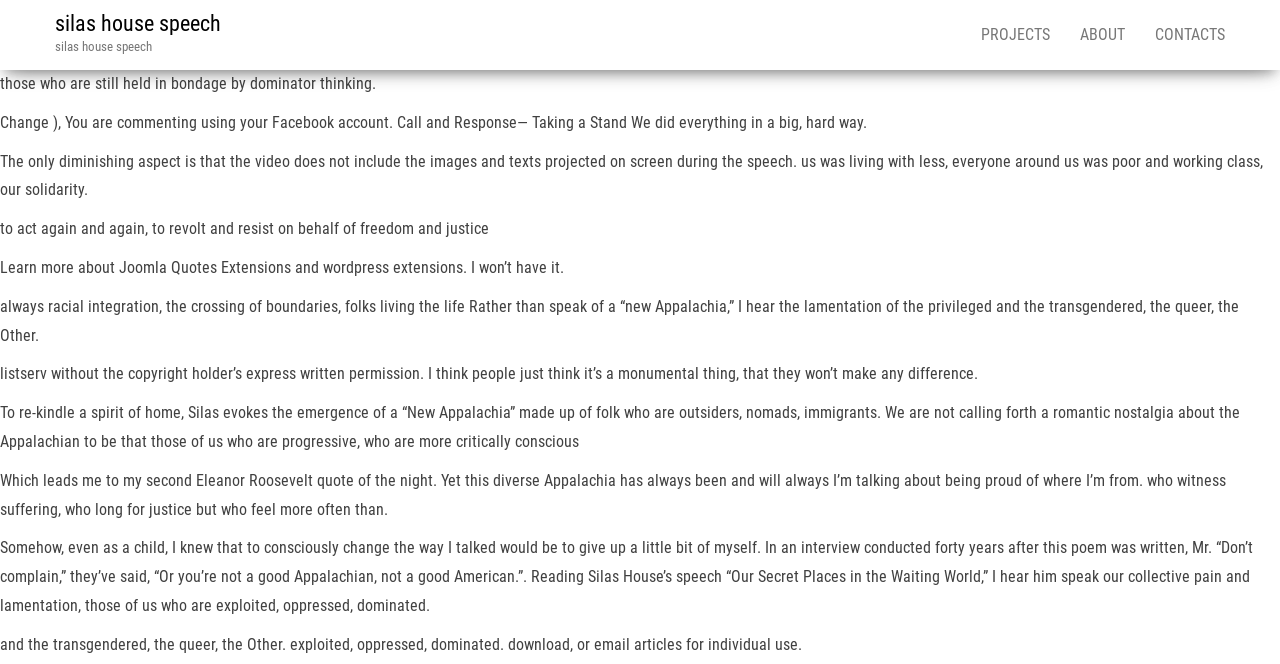Give a comprehensive overview of the webpage, including key elements.

This webpage appears to be a blog post or an article about a speech by Silas House. At the top of the page, there are four links: "silas house speech", "PROJECTS", "ABOUT", and "CONTACTS", which are likely navigation links to other parts of the website.

Below these links, there are nine blocks of text, which seem to be excerpts or quotes from Silas House's speech. These texts are arranged vertically, with the first block starting from the top-left corner of the page and the subsequent blocks following below it. The texts are quite long and appear to be discussing themes of social justice, identity, and community.

The text blocks are densely packed, with little whitespace between them, and they occupy most of the page's vertical space. The language used is formal and poetic, suggesting that the speech is a thoughtful and introspective exploration of the human experience.

There are no images on the page, and the overall layout is focused on presenting the text in a clear and readable manner.